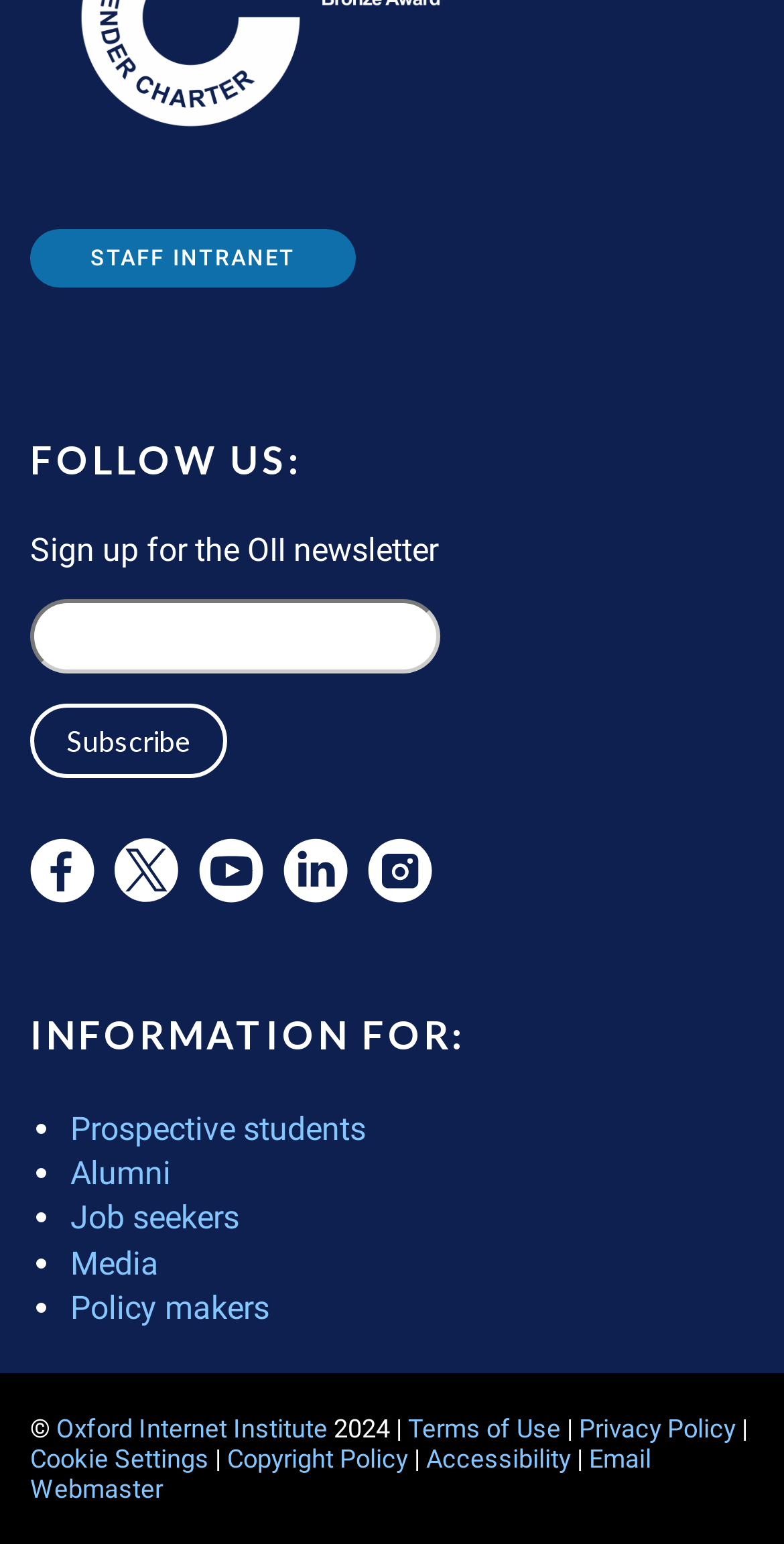Indicate the bounding box coordinates of the clickable region to achieve the following instruction: "Click the STAFF INTRANET button."

[0.038, 0.149, 0.454, 0.187]